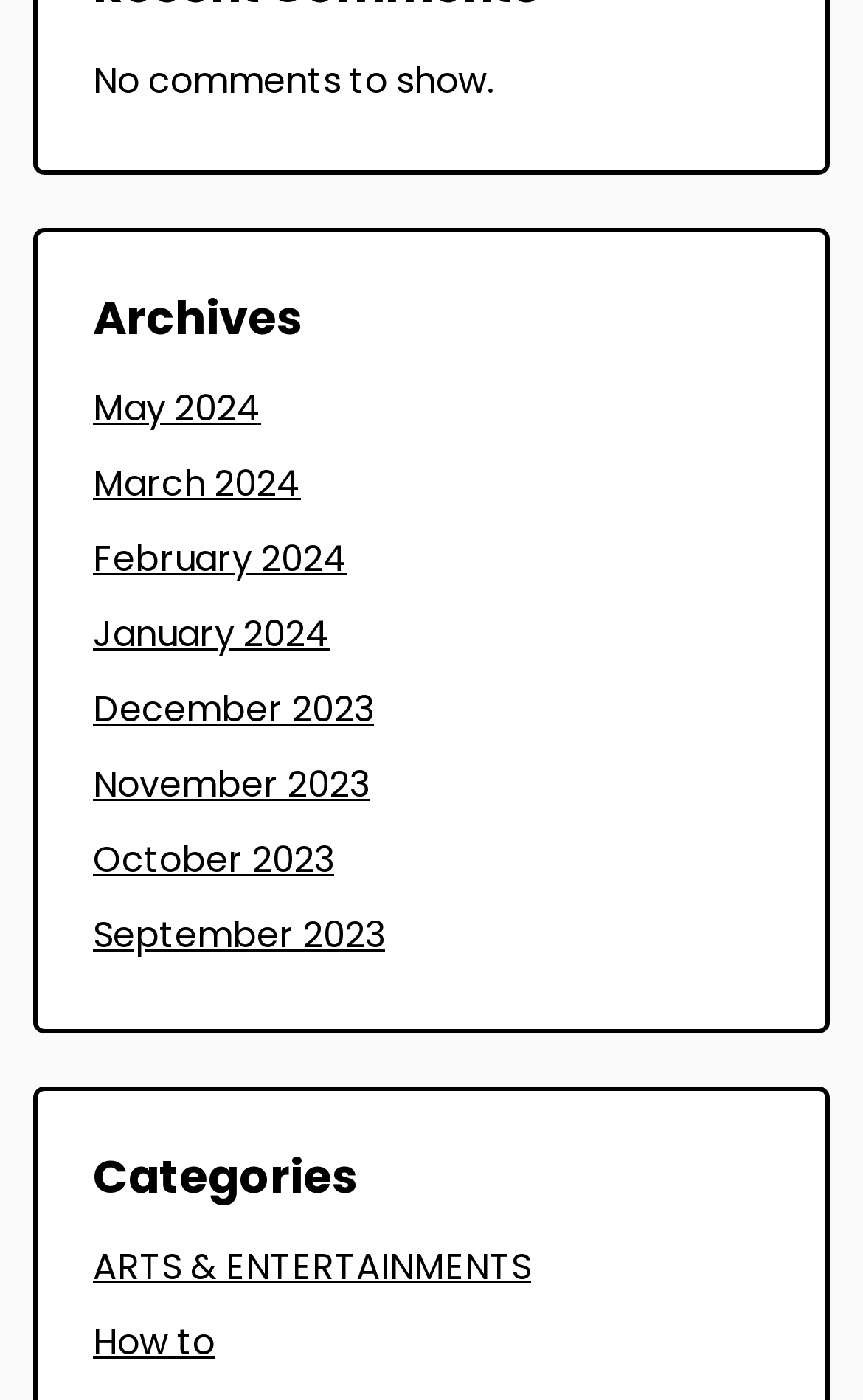Extract the bounding box coordinates for the described element: "ARTS & ENTERTAINMENTS". The coordinates should be represented as four float numbers between 0 and 1: [left, top, right, bottom].

[0.108, 0.886, 0.615, 0.922]